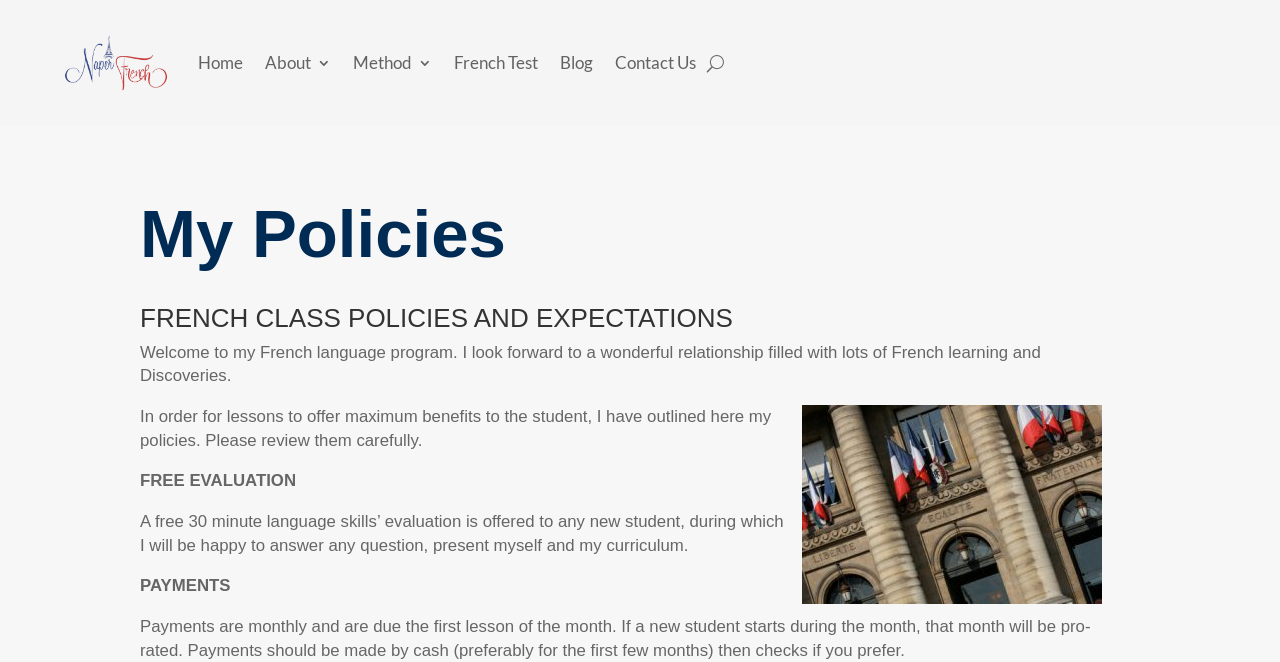Please examine the image and answer the question with a detailed explanation:
What is the purpose of the free 30-minute evaluation?

According to the webpage, the free 30-minute language skills evaluation is offered to any new student, during which the instructor will be happy to answer any question, present themselves and their curriculum.